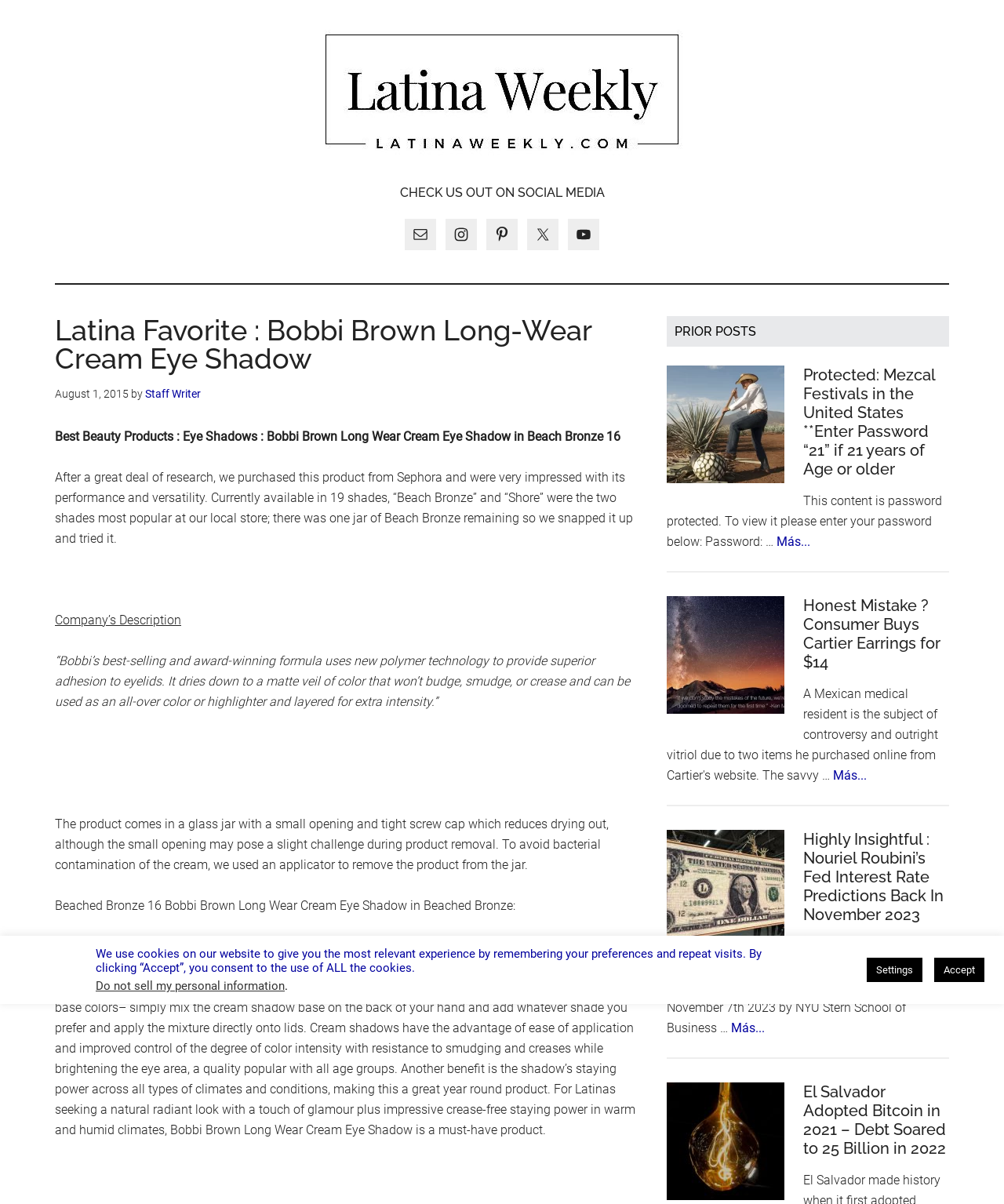Determine which piece of text is the heading of the webpage and provide it.

Latina Favorite : Bobbi Brown Long-Wear Cream Eye Shadow